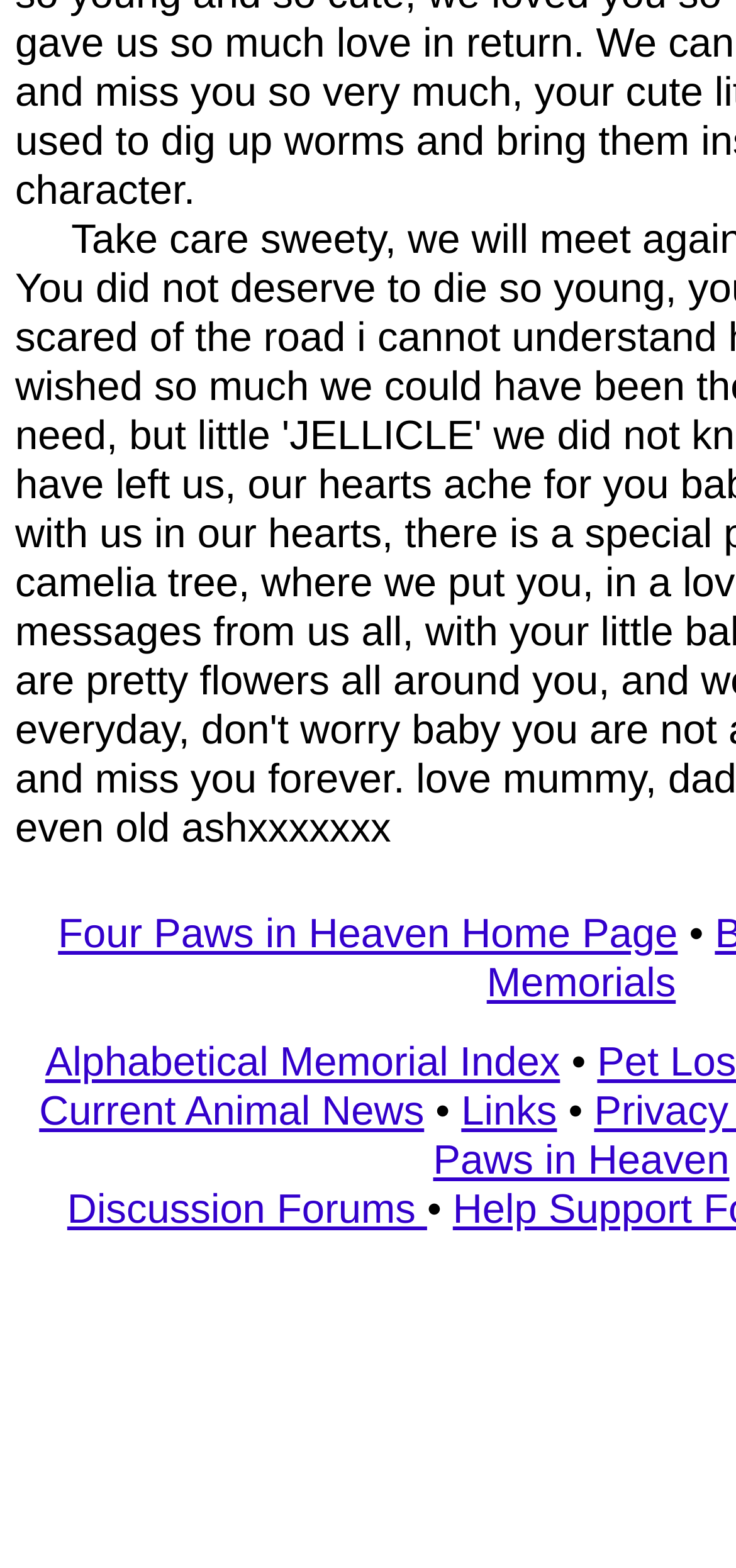Please provide the bounding box coordinates in the format (top-left x, top-left y, bottom-right x, bottom-right y). Remember, all values are floating point numbers between 0 and 1. What is the bounding box coordinate of the region described as: Discussion Forums

[0.091, 0.756, 0.58, 0.786]